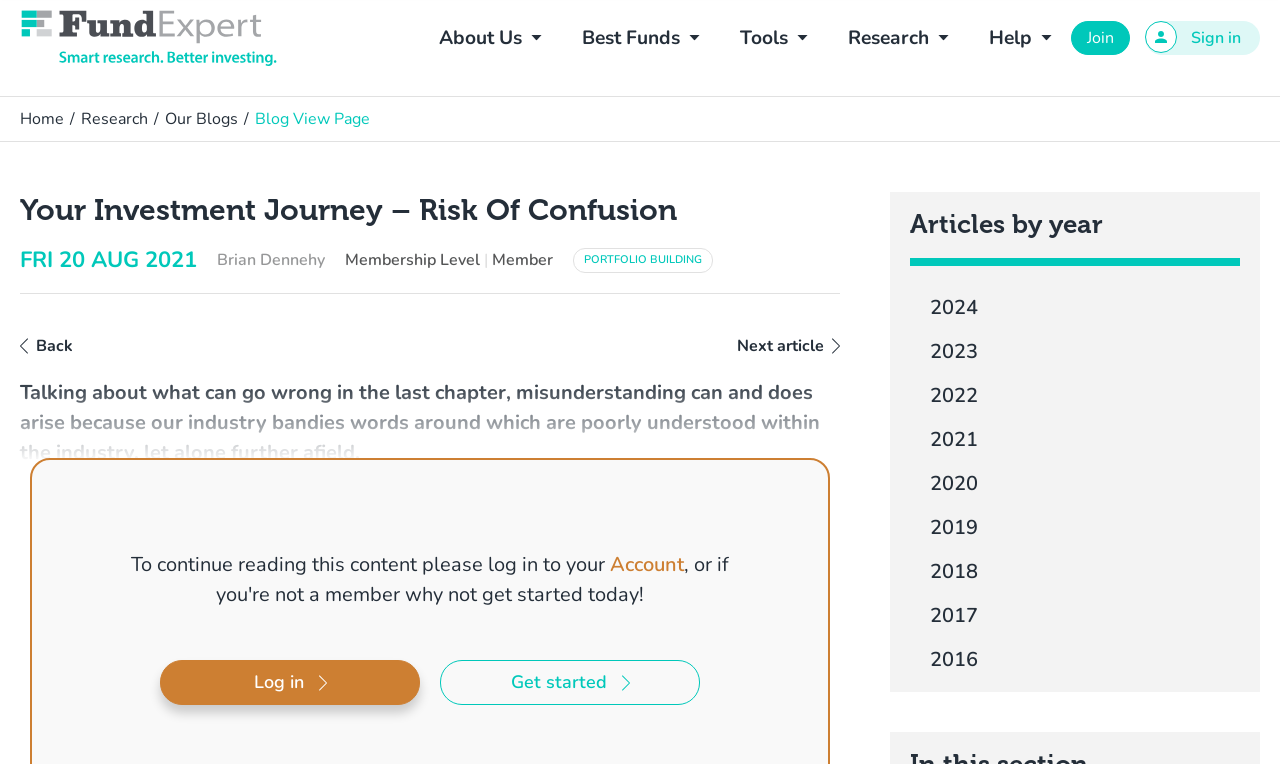Locate the bounding box coordinates of the clickable part needed for the task: "Sign in to your account".

[0.895, 0.027, 0.984, 0.072]